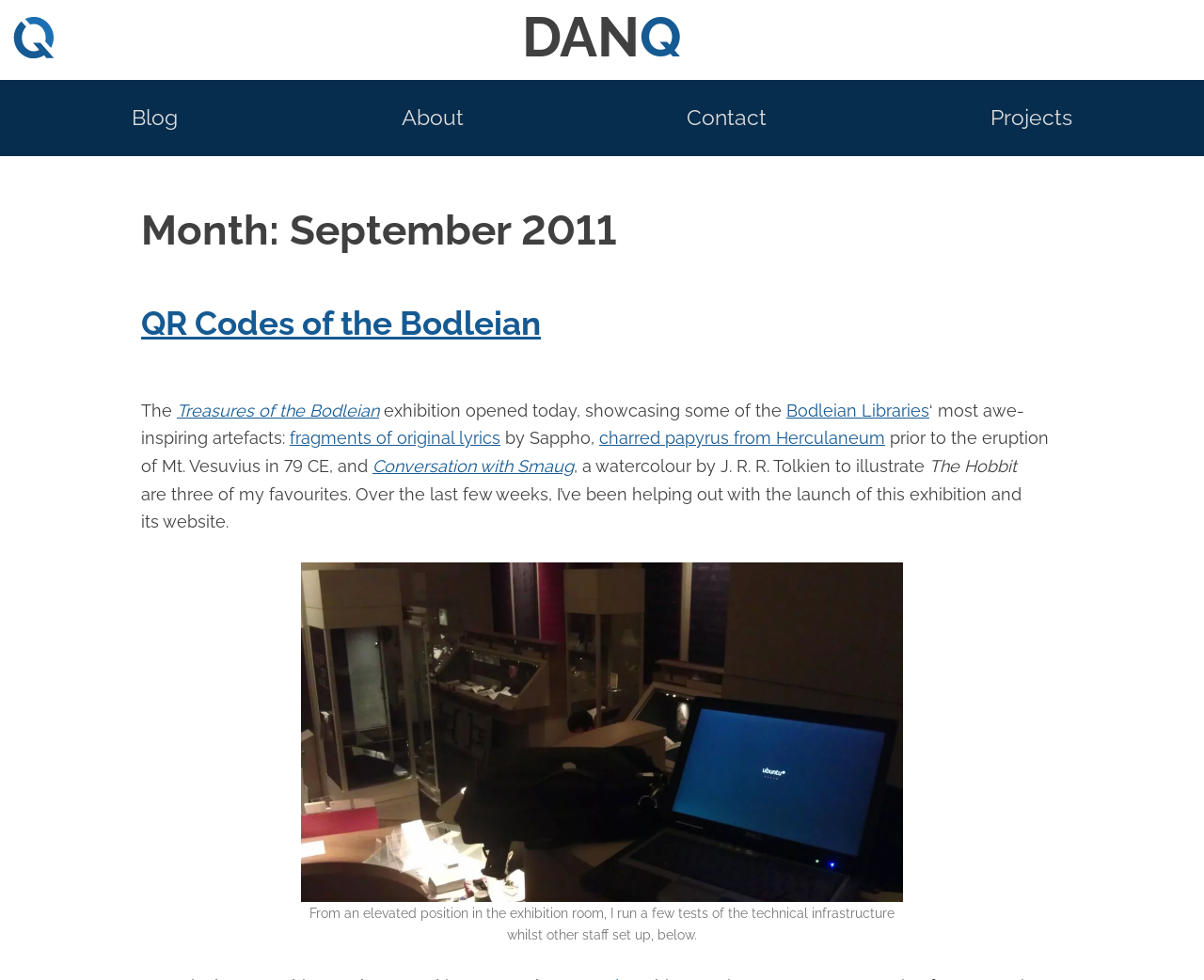Can you show the bounding box coordinates of the region to click on to complete the task described in the instruction: "Click the 'DAN Q' link"?

[0.0, 0.0, 1.0, 0.081]